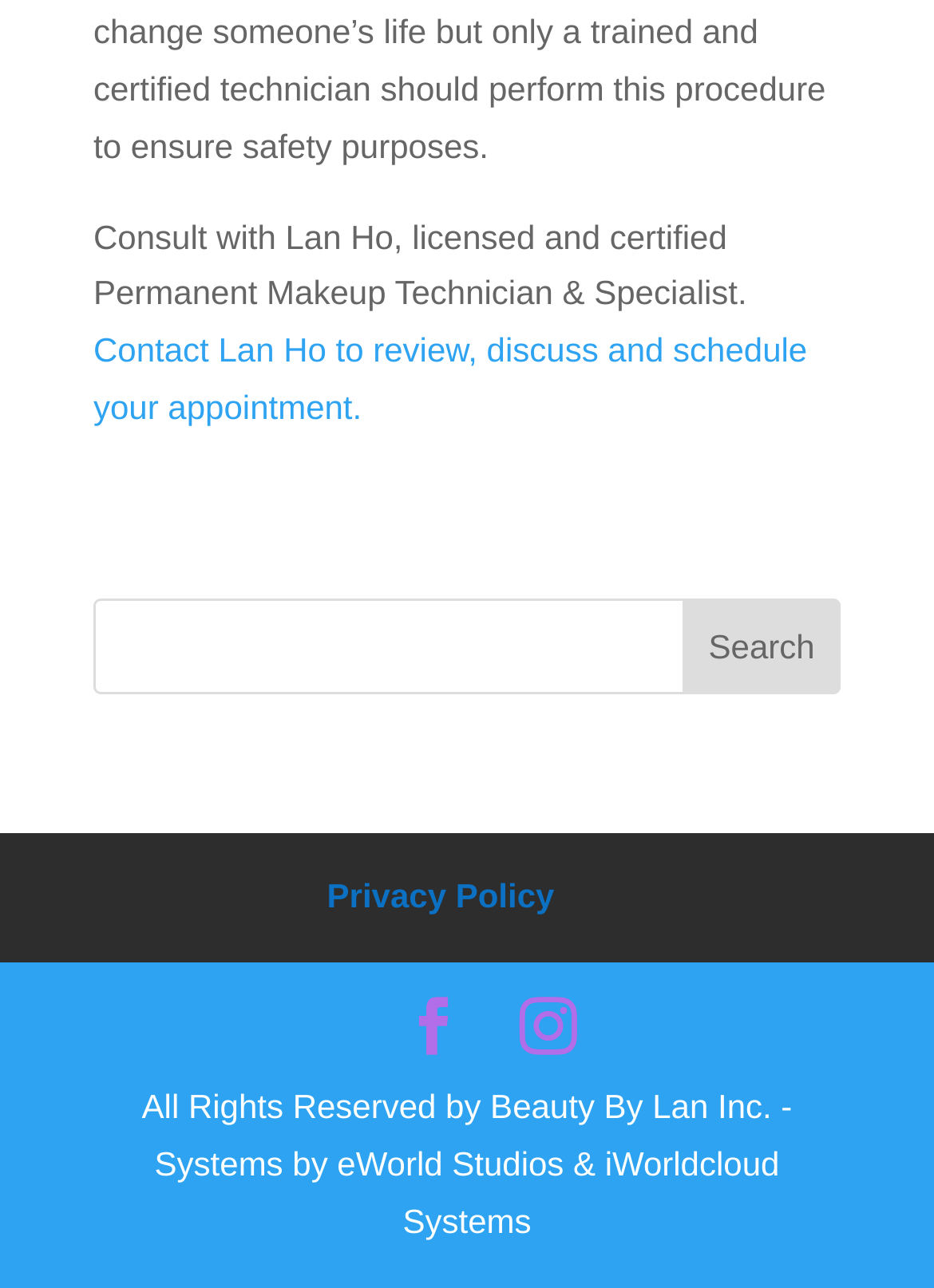Find the bounding box coordinates for the UI element that matches this description: "Privacy Policy".

[0.35, 0.68, 0.594, 0.71]